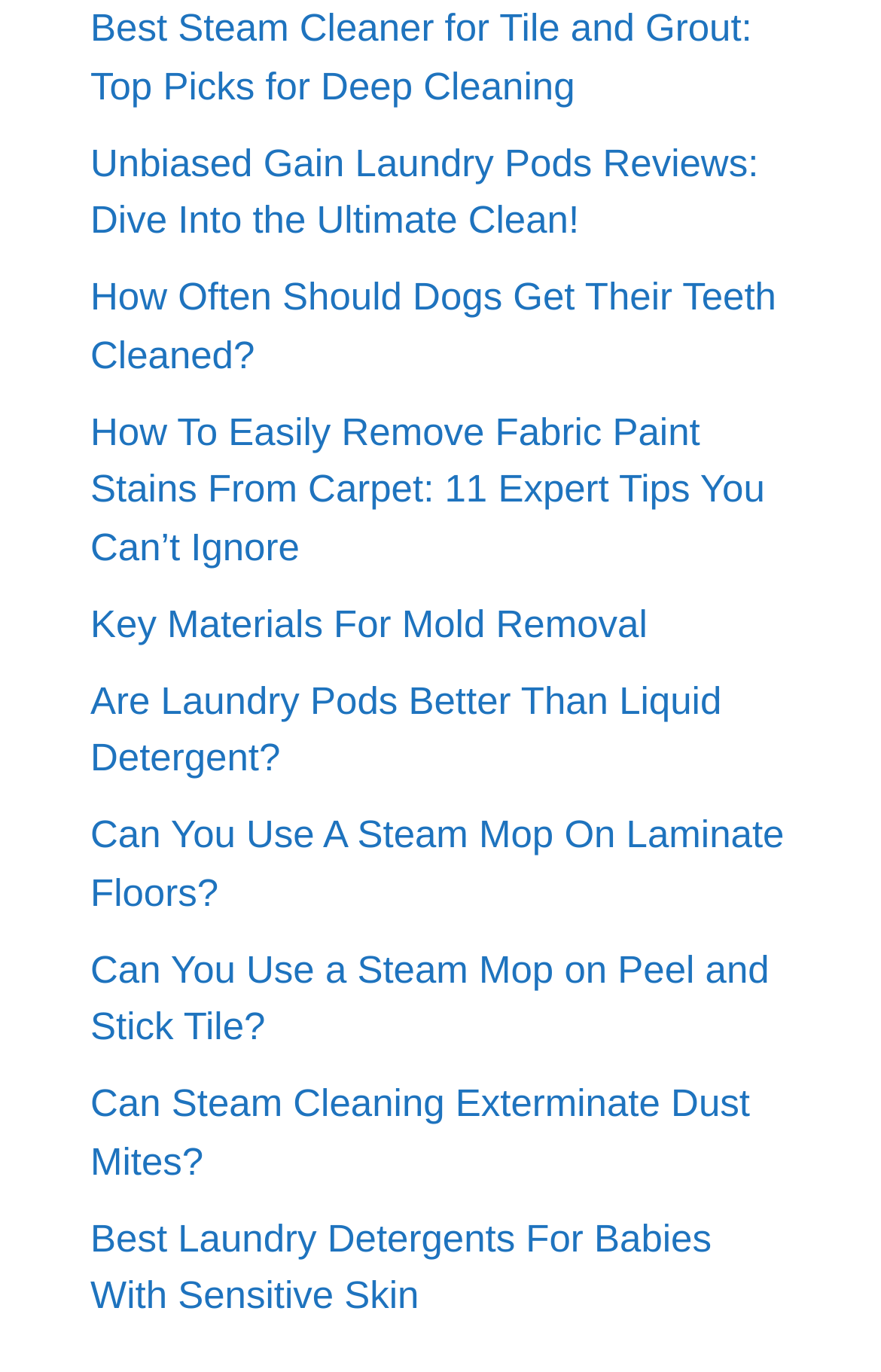Provide the bounding box coordinates of the area you need to click to execute the following instruction: "Check if laundry pods are better than liquid detergent".

[0.103, 0.495, 0.819, 0.568]